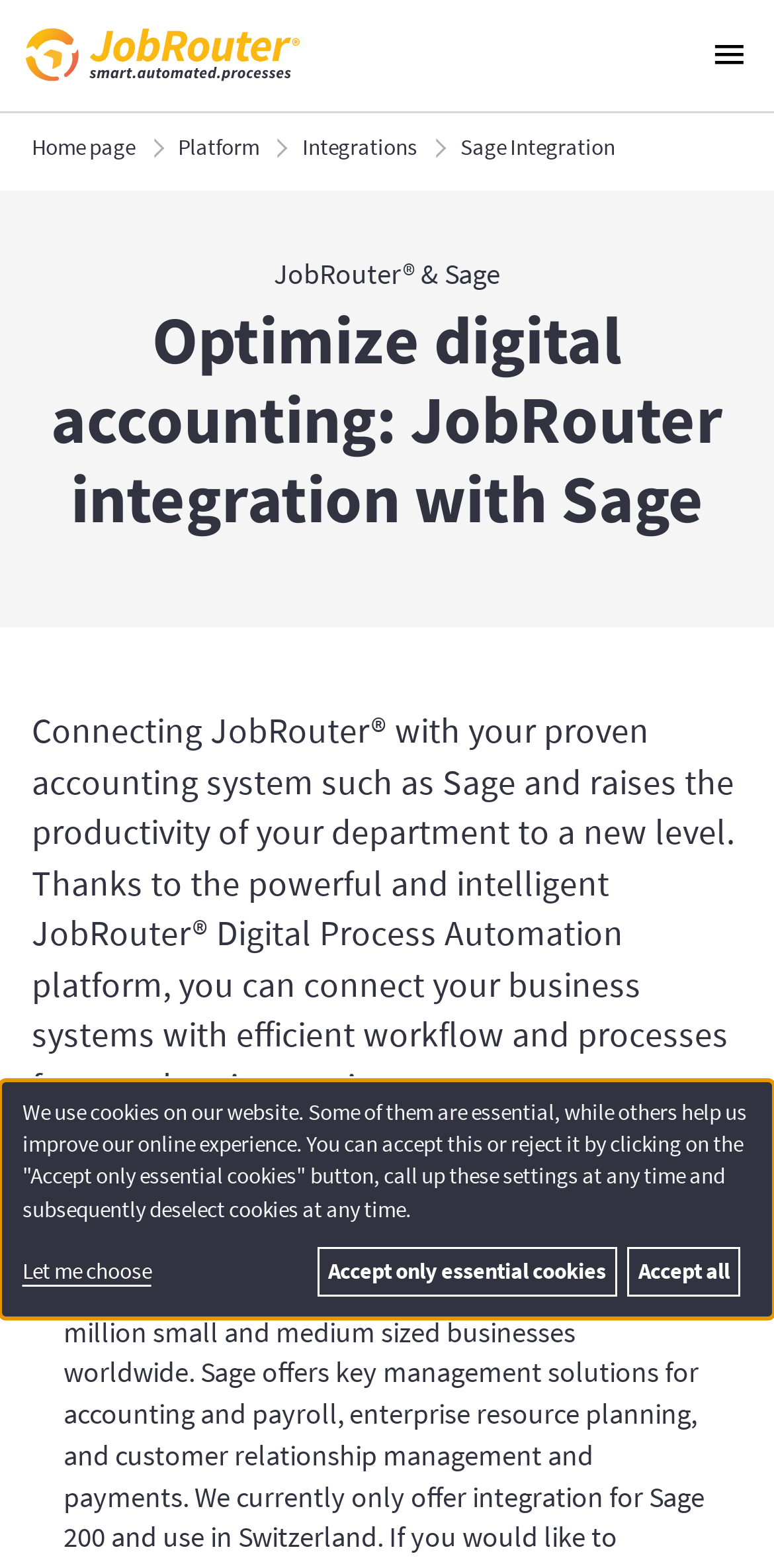Locate the bounding box coordinates of the area that needs to be clicked to fulfill the following instruction: "Learn about platform". The coordinates should be in the format of four float numbers between 0 and 1, namely [left, top, right, bottom].

[0.23, 0.085, 0.335, 0.102]